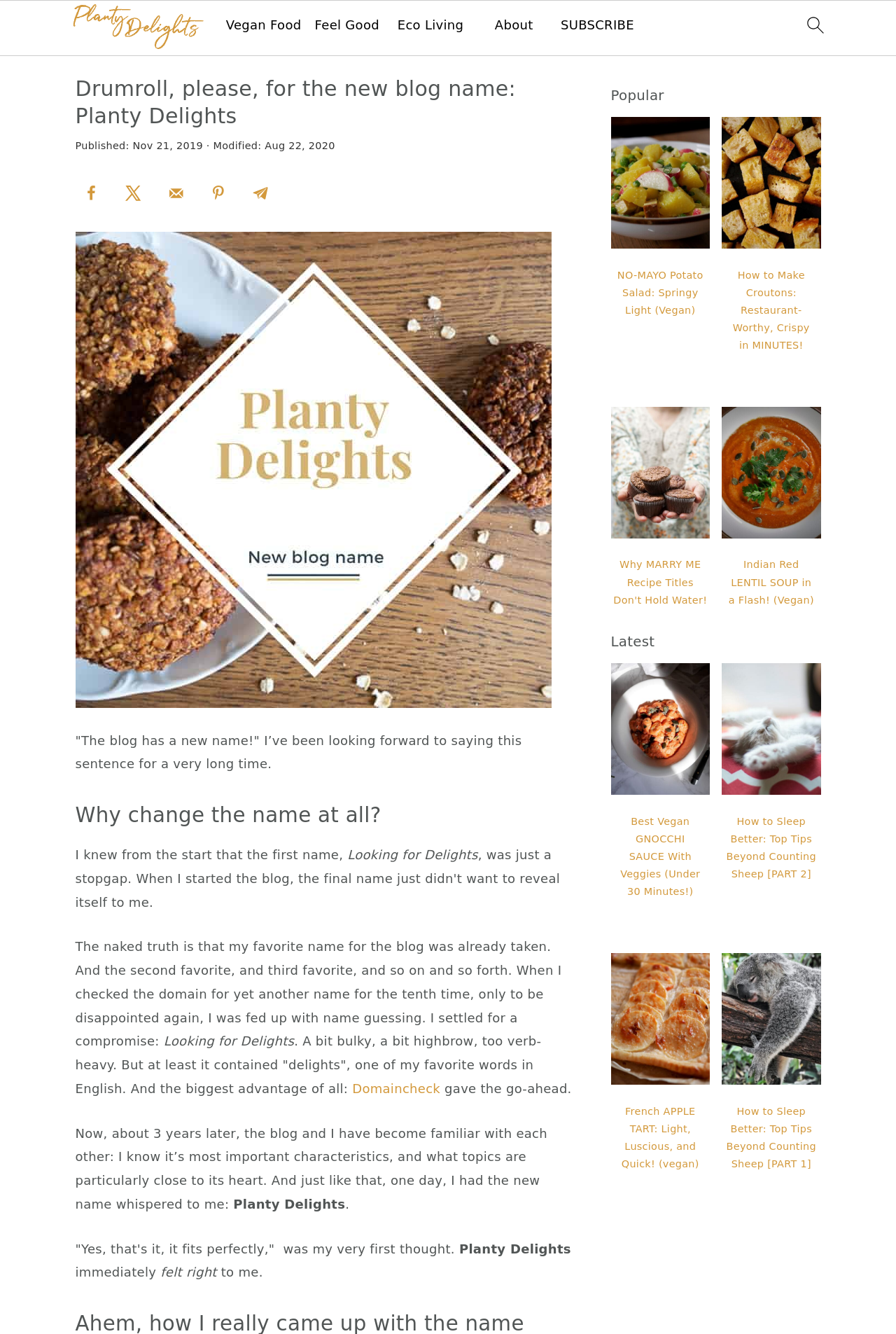Can you find and provide the title of the webpage?

Drumroll, please, for the new blog name: Planty Delights